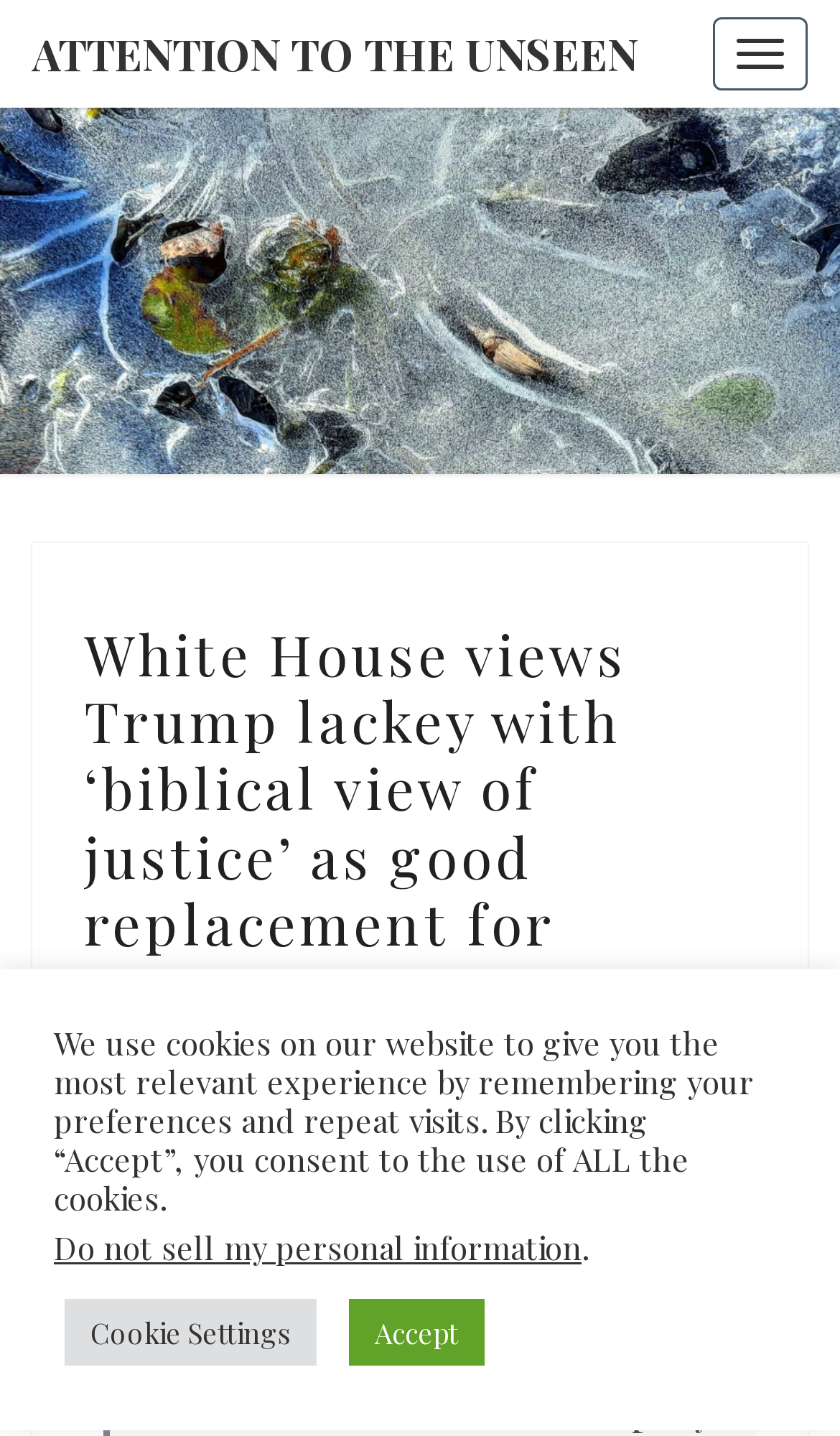With reference to the image, please provide a detailed answer to the following question: How many comments does the article have?

I found the number of comments by looking at the text 'Comments 0 Comment' below the main heading, which indicates that the article has zero comments.